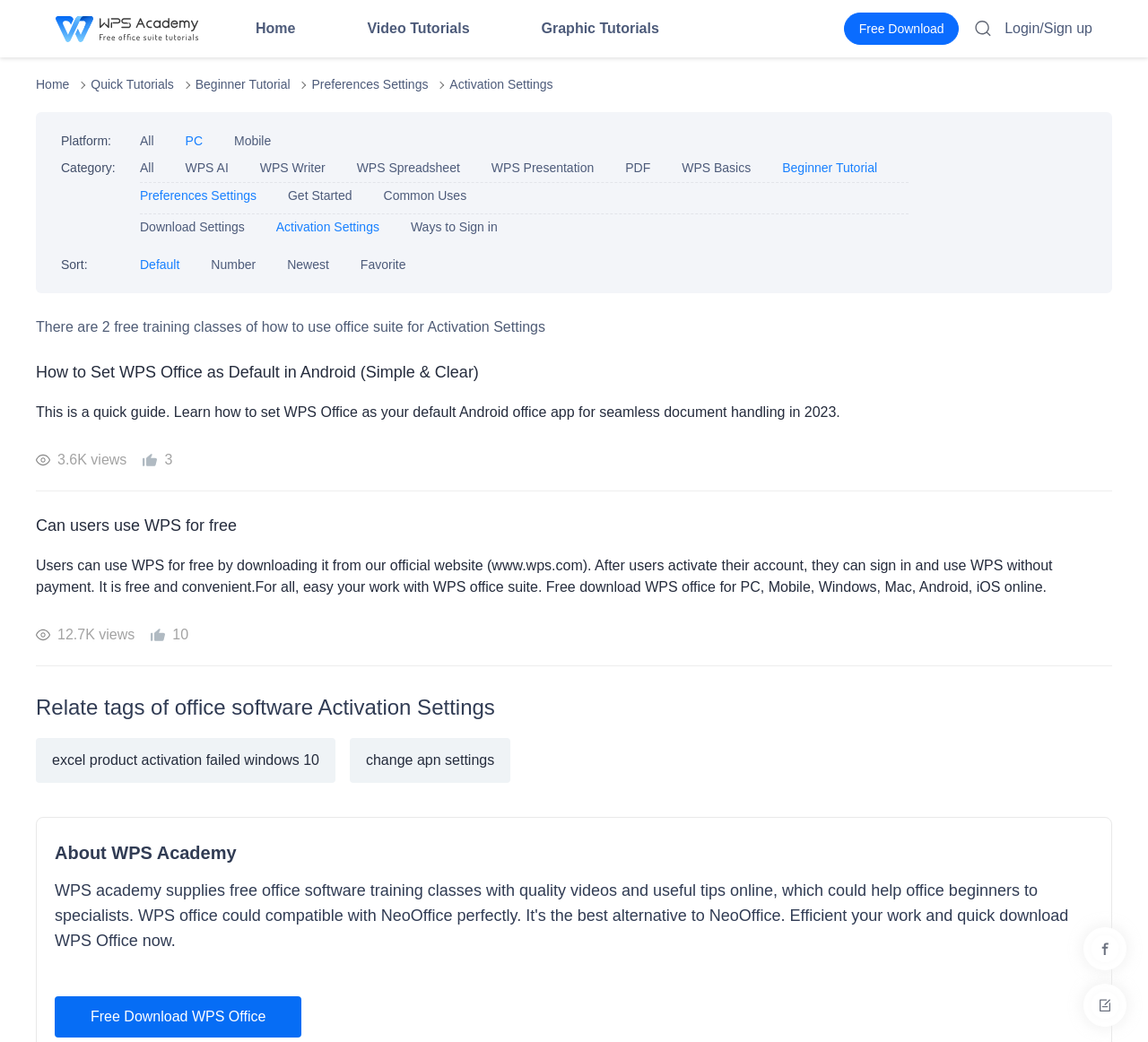Create a detailed summary of all the visual and textual information on the webpage.

The webpage is about WPS Office Tips and Tricks, specifically focusing on beginner tutorials, preferences settings, and activation settings. At the top left, there is a logo of WPS Academy, which is also a link. Next to it, there are navigation links to "Home", "Video Tutorials", "Graphic Tutorials", and more. On the top right, there is a "Free Download" button and a "Login/Sign up" link.

Below the navigation bar, there is a section with filters and sorting options. Users can select the platform (All, PC, Mobile), category (All, WPS AI, WPS Writer, etc.), and sort by (Default, Number, Newest, Favorite). 

The main content of the page is a list of tutorials and guides related to WPS Office activation settings. There are two free training classes listed, with headings, descriptions, and view counts. The first tutorial is about setting WPS Office as the default office app on Android, and the second tutorial is about using WPS for free. Each tutorial has a heading, a brief description, and a view count.

Below the tutorials, there is a section with related tags and links to other office software activation settings, such as excel product activation failed on Windows 10 and changing APN settings.

At the bottom of the page, there is an "About WPS Academy" section and a "Free Download WPS Office" button.